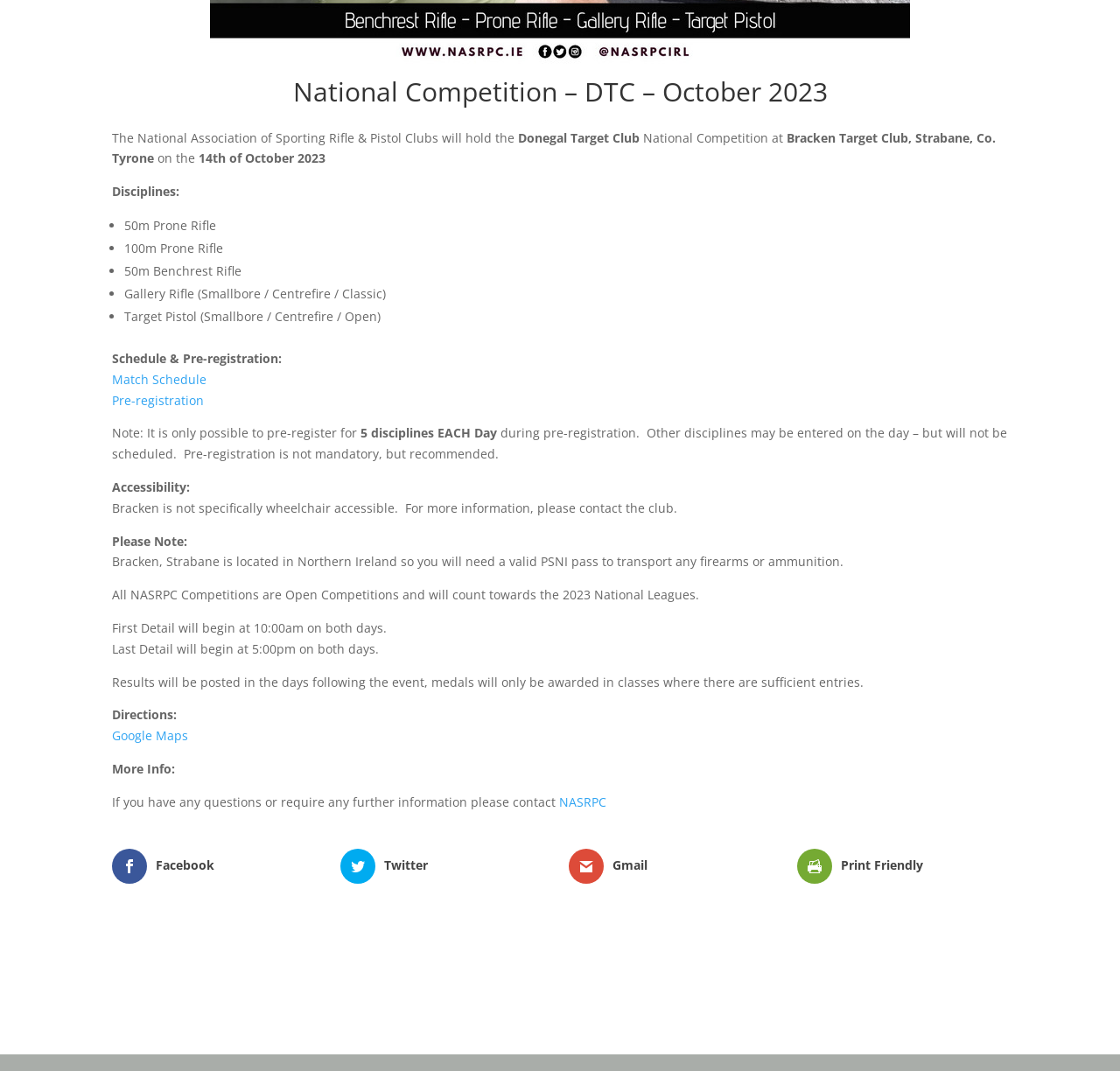Using the given description, provide the bounding box coordinates formatted as (top-left x, top-left y, bottom-right x, bottom-right y), with all values being floating point numbers between 0 and 1. Description: NASRPC

[0.499, 0.741, 0.541, 0.756]